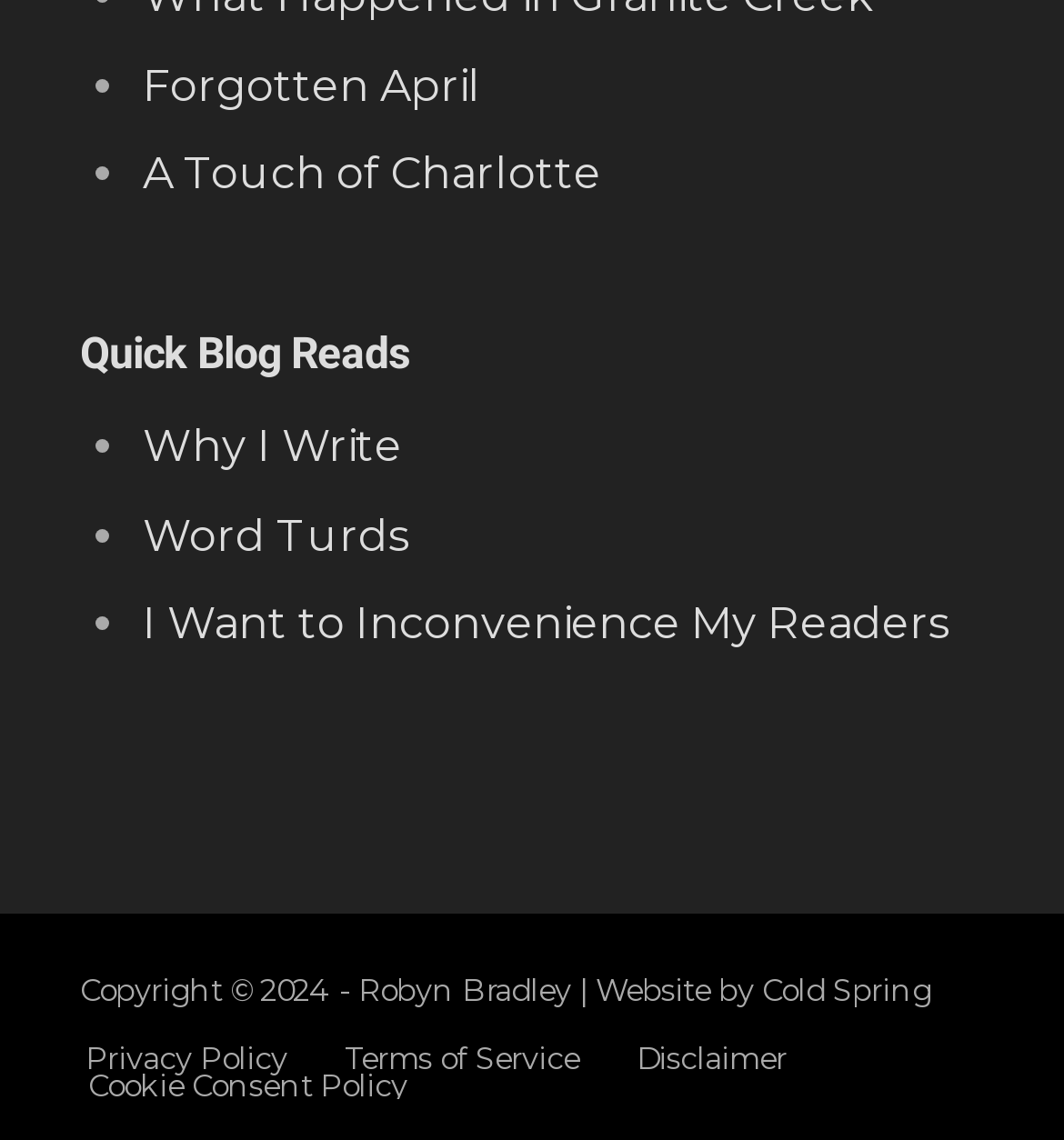Identify the bounding box coordinates for the UI element described by the following text: "Forgotten April". Provide the coordinates as four float numbers between 0 and 1, in the format [left, top, right, bottom].

[0.134, 0.052, 0.452, 0.098]